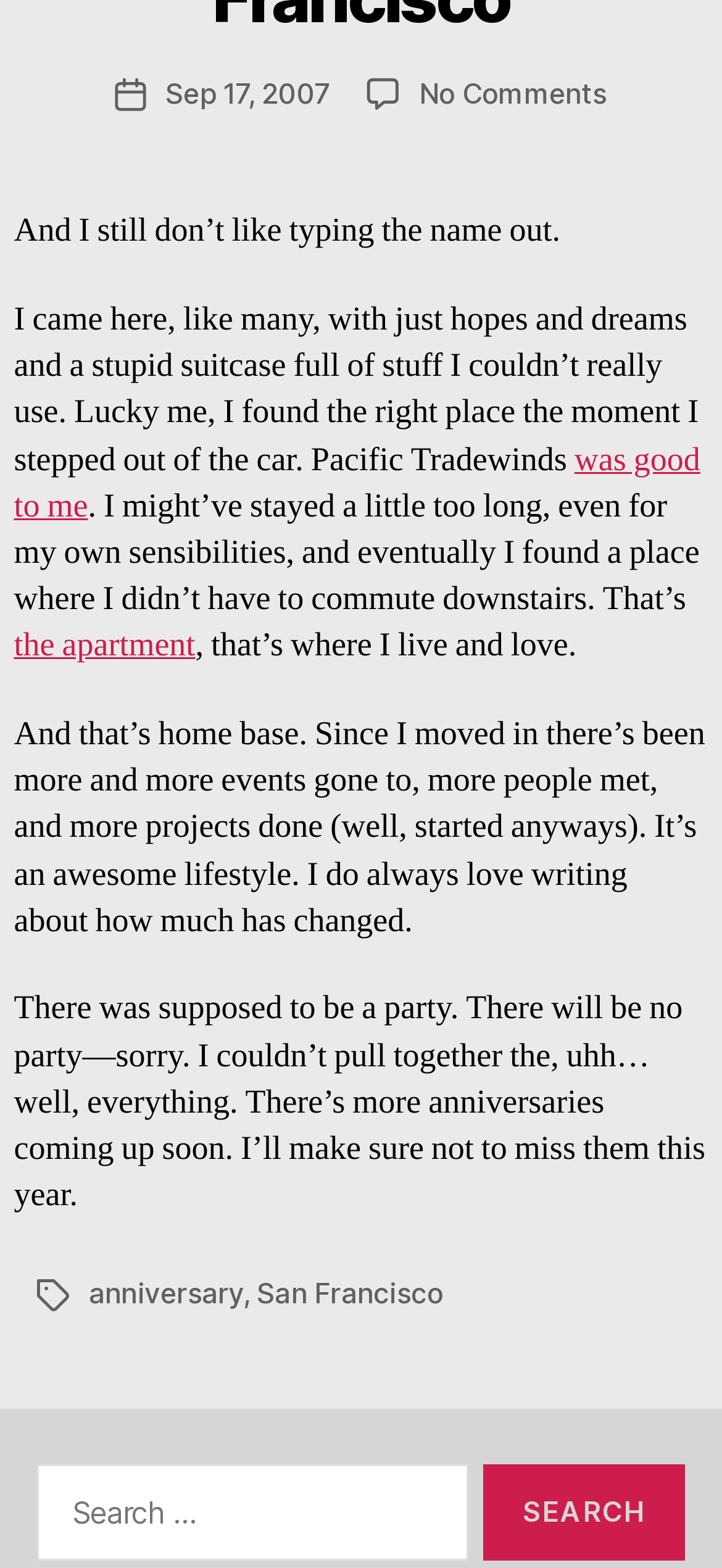From the element description San Francisco, predict the bounding box coordinates of the UI element. The coordinates must be specified in the format (top-left x, top-left y, bottom-right x, bottom-right y) and should be within the 0 to 1 range.

[0.356, 0.814, 0.614, 0.836]